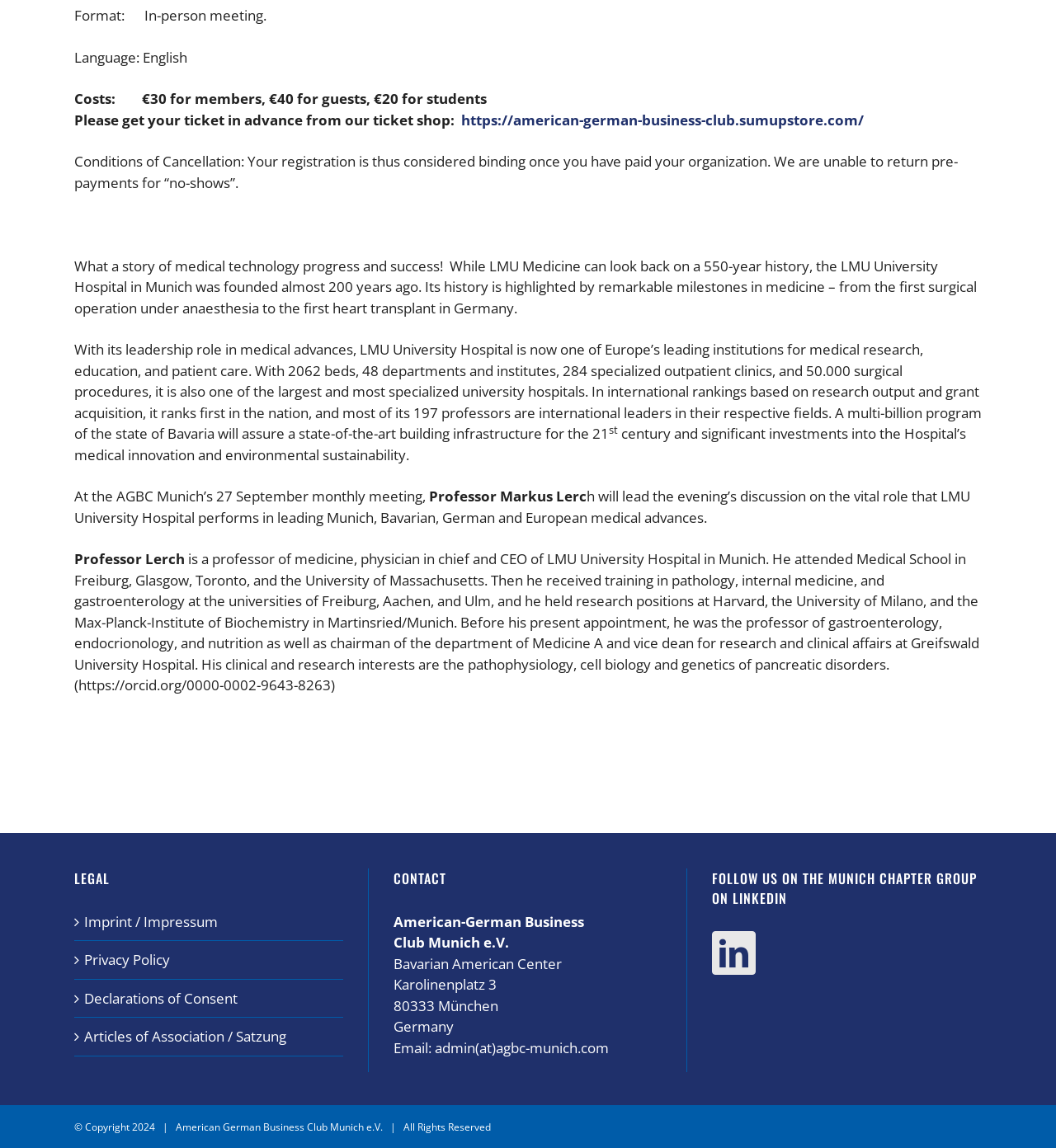Using the information in the image, give a detailed answer to the following question: How much does it cost for members to attend the event?

The cost for members to attend the event is mentioned in the webpage as 'Costs: €30 for members, €40 for guests, €20 for students'.